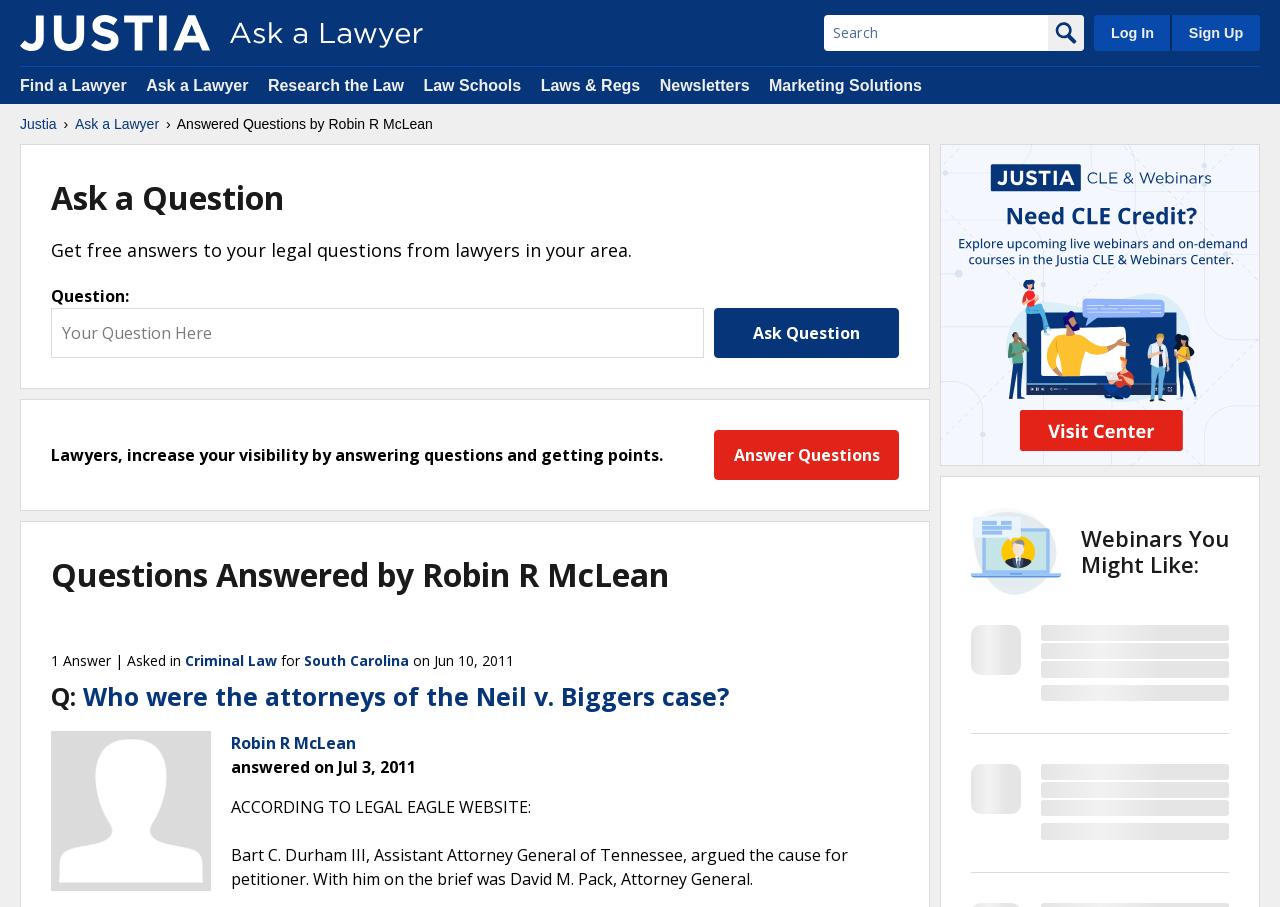Locate the bounding box coordinates of the item that should be clicked to fulfill the instruction: "Click the Post Comment button".

None